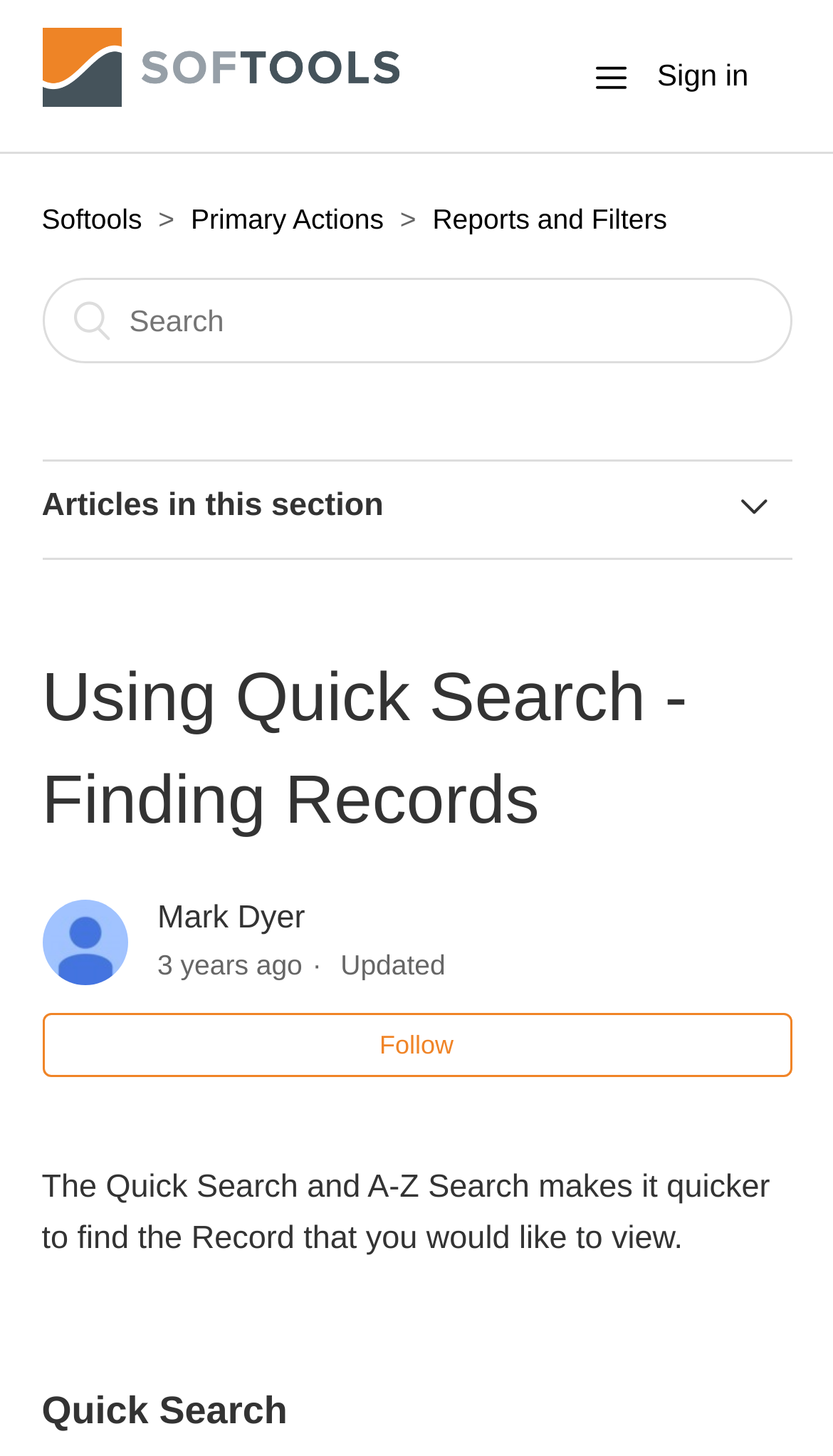Create a detailed description of the webpage's content and layout.

The webpage is titled "Using Quick Search - Finding Records – Softools" and has a logo at the top left corner. A "Sign in" button is located at the top right corner. Below the logo, there is a navigation menu with three list items: "Softools", "Primary Actions", and "Reports and Filters". 

A search bar is positioned below the navigation menu, spanning the entire width of the page. 

The main content of the page is divided into two sections. The first section has a heading "Articles in this section" followed by a list of five links: "Report Filters", "Default Filter / Star Filter", "Selecting A filter and Using Report Options", "Creating and Editing Report Filters", and "Quick Edit Records using In-Line Edit". 

The second section has a heading "Using Quick Search - Finding Records" and contains an image of an avatar, the author's name "Mark Dyer", and the date "2021-01-06 14:33" with a description "3 years ago". There is also a "Follow" button and a paragraph of text that describes the quick search feature, stating that it makes it quicker to find the record that you would like to view.